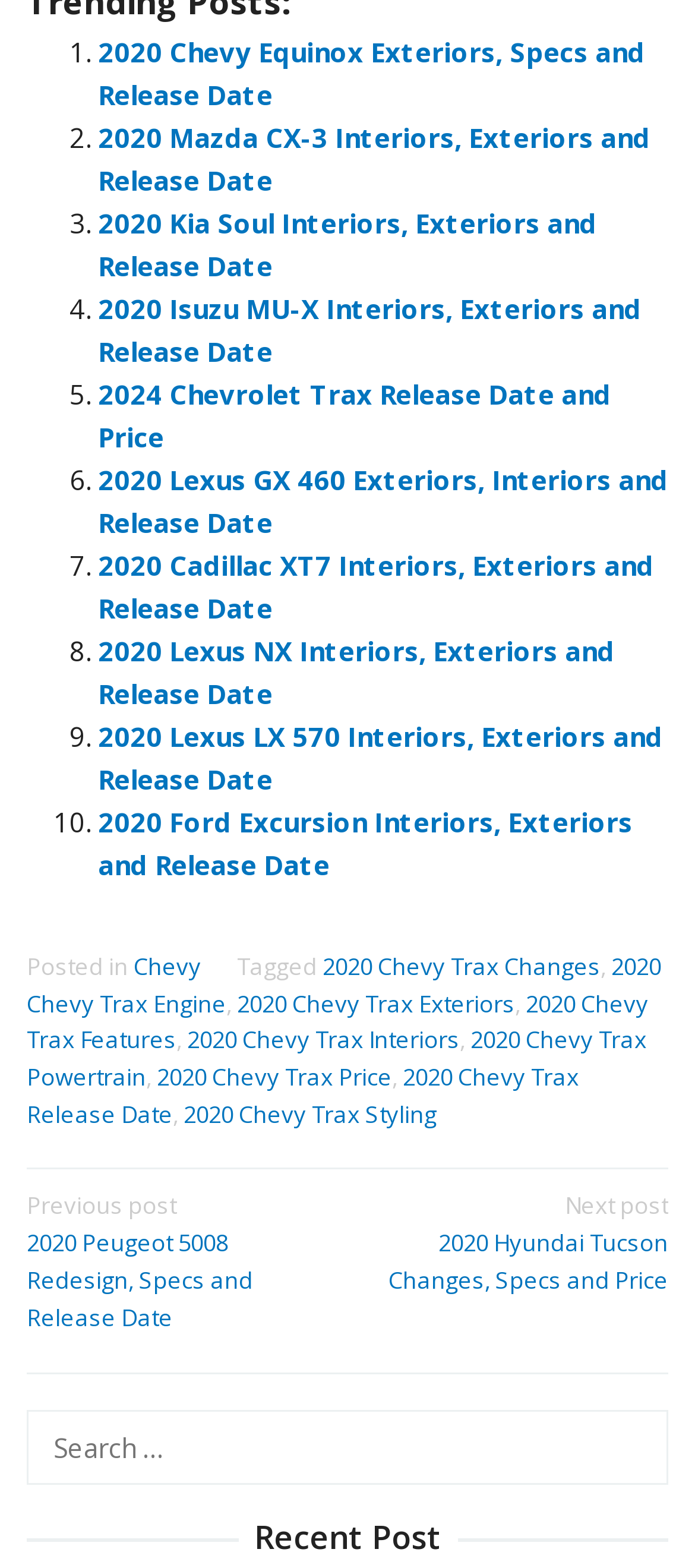Determine the bounding box coordinates of the element that should be clicked to execute the following command: "Learn about chartered accountancy".

None